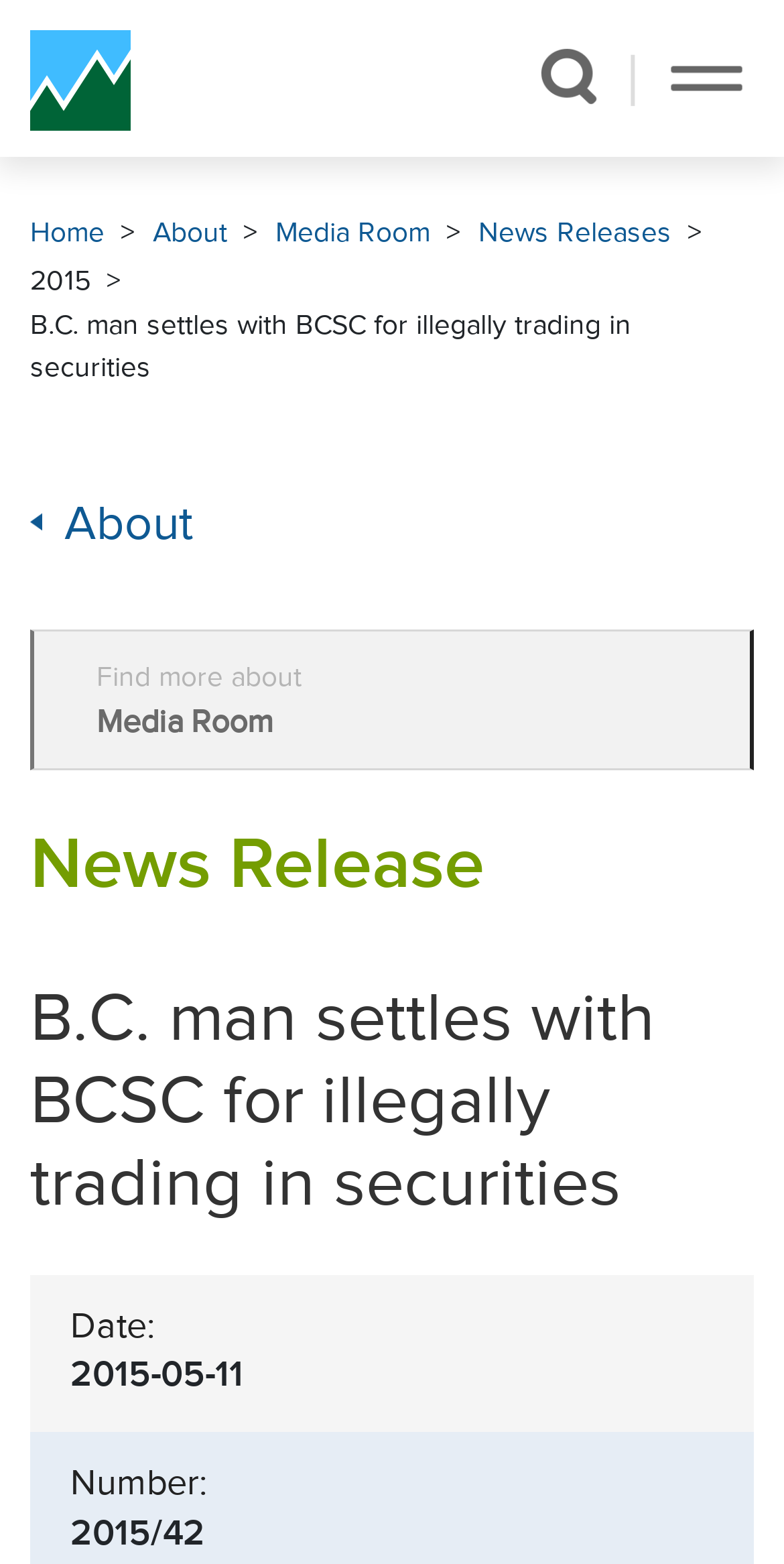Is the search icon expanded?
Using the image, provide a concise answer in one word or a short phrase.

True